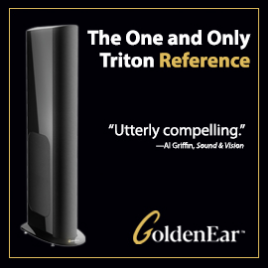What is the name of the speaker?
By examining the image, provide a one-word or phrase answer.

GoldenEar Triton Reference